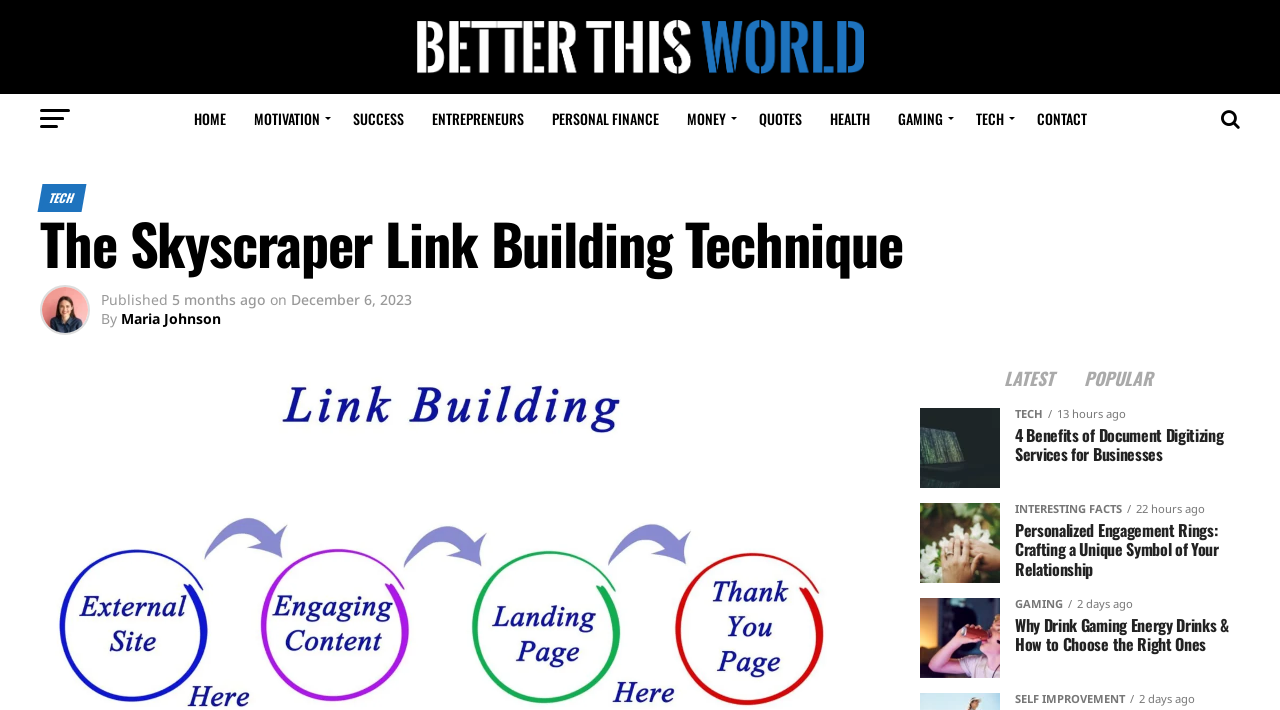Please locate the clickable area by providing the bounding box coordinates to follow this instruction: "view the article about 4 Benefits of Document Digitizing Services for Businesses".

[0.793, 0.6, 0.969, 0.654]